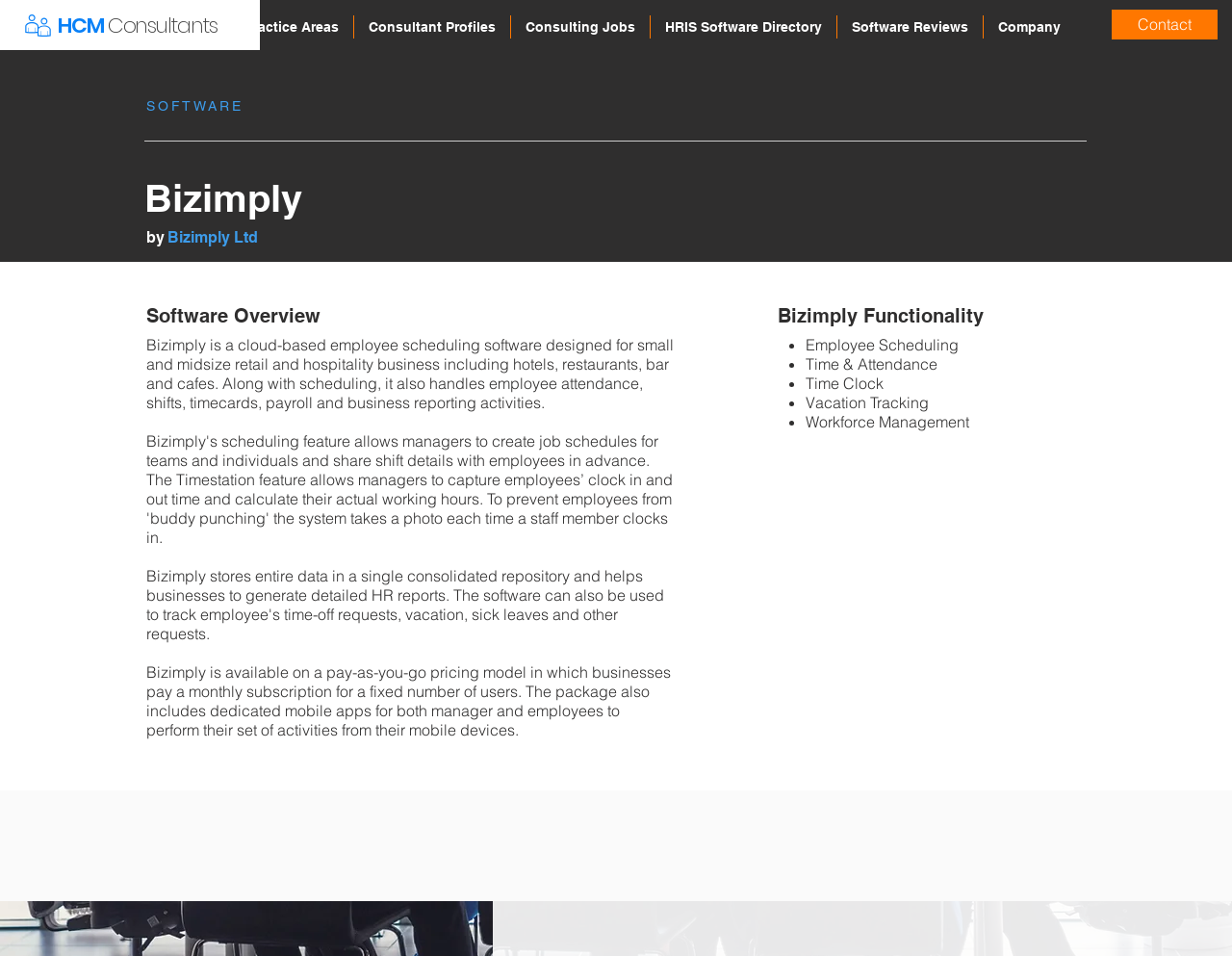Provide a thorough and detailed response to the question by examining the image: 
What type of software is Bizimply?

Based on the webpage content, specifically the heading 'SOFTWARE' and the description 'Bizimply is a cloud-based employee scheduling software designed for small and midsize retail and hospitality business including hotels, restaurants, bar and cafes.', it can be inferred that Bizimply is an employee scheduling software.